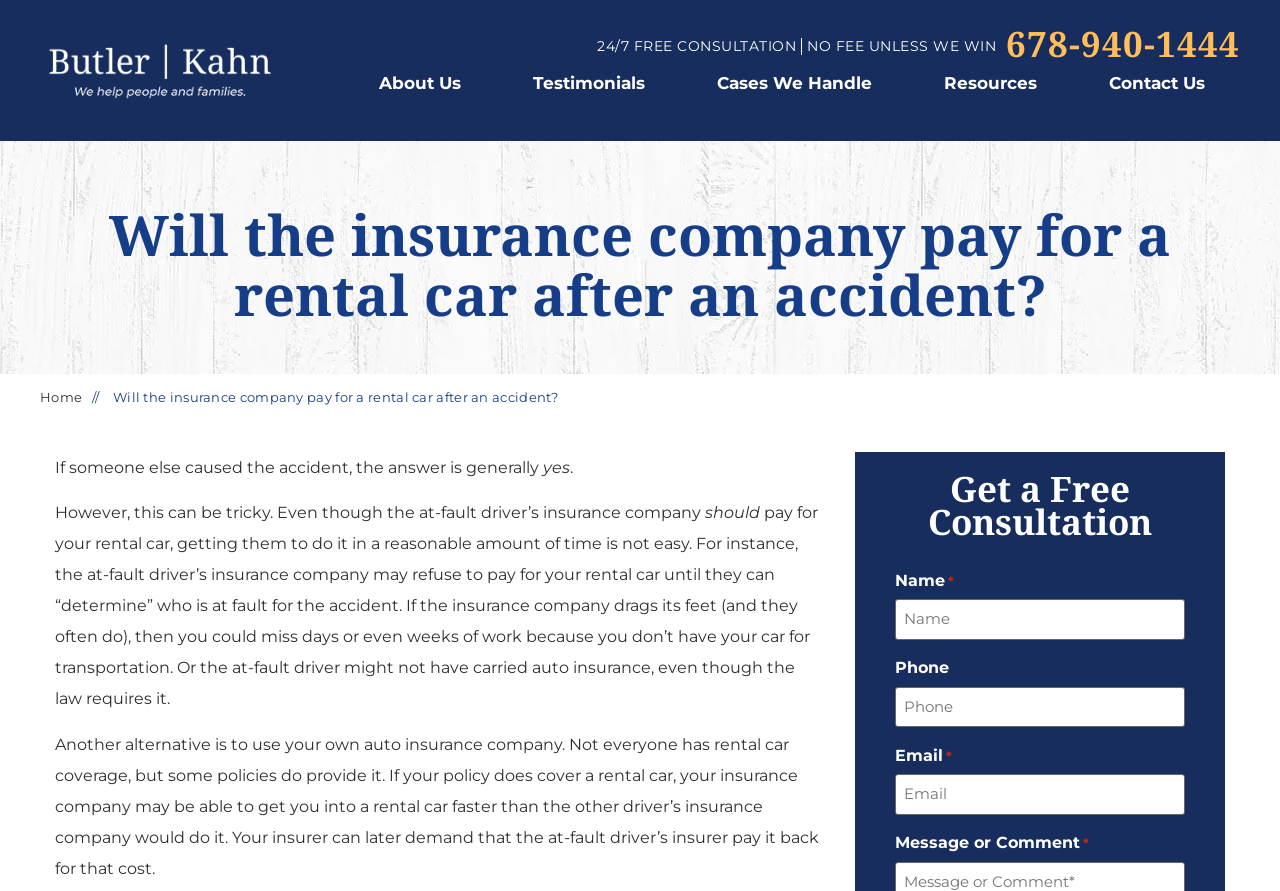Respond to the question with just a single word or phrase: 
What is the condition to get a rental car from your own insurance company?

If your policy covers it